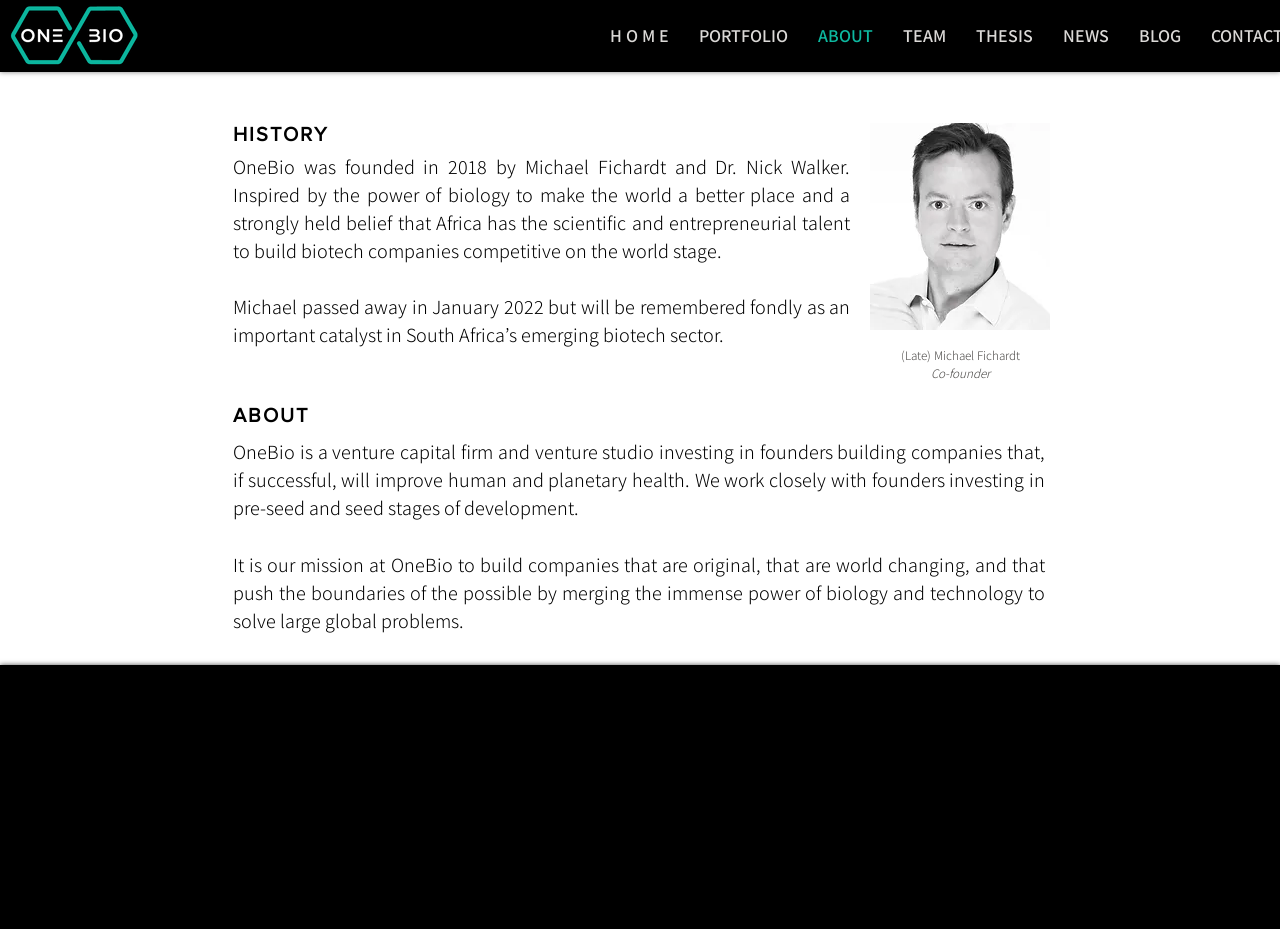Identify the bounding box for the described UI element: "(Late) Michael Fichardt".

[0.704, 0.374, 0.796, 0.392]